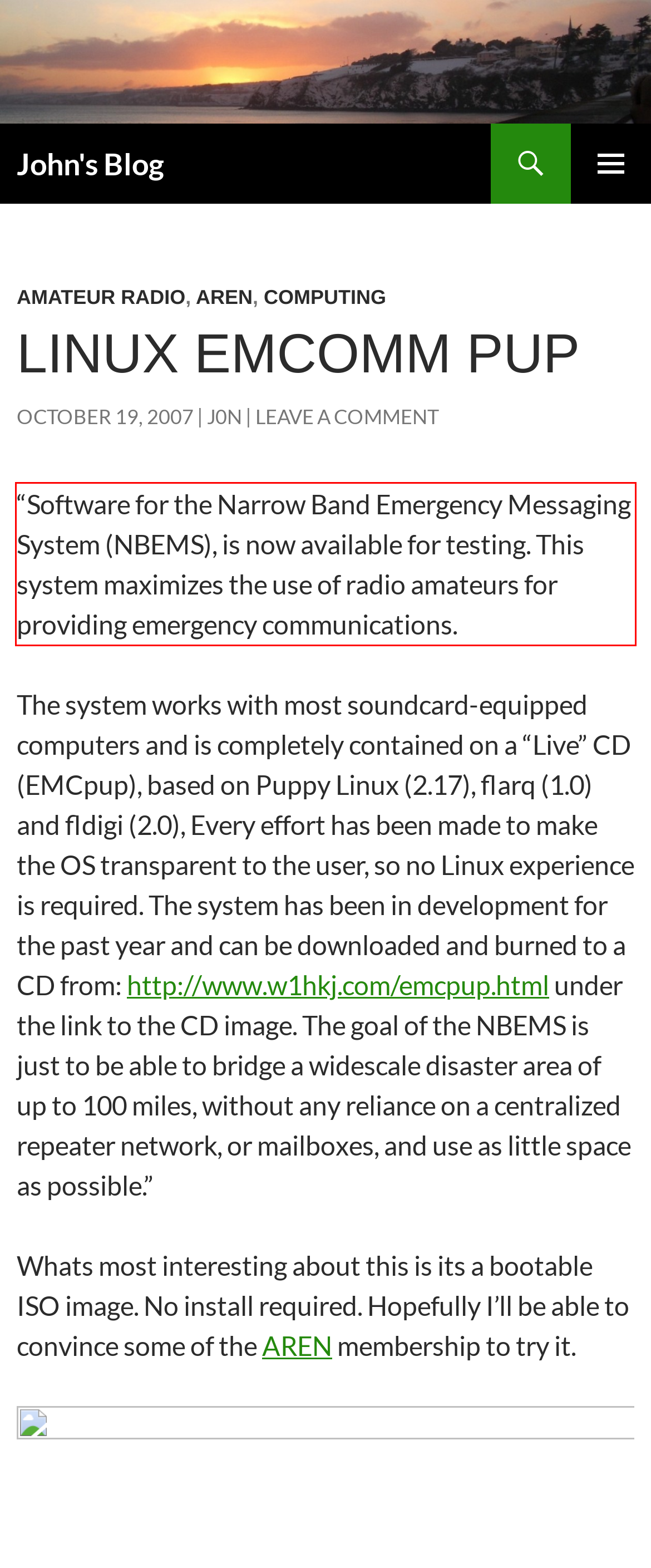You are provided with a webpage screenshot that includes a red rectangle bounding box. Extract the text content from within the bounding box using OCR.

“Software for the Narrow Band Emergency Messaging System (NBEMS), is now available for testing. This system maximizes the use of radio amateurs for providing emergency communications.